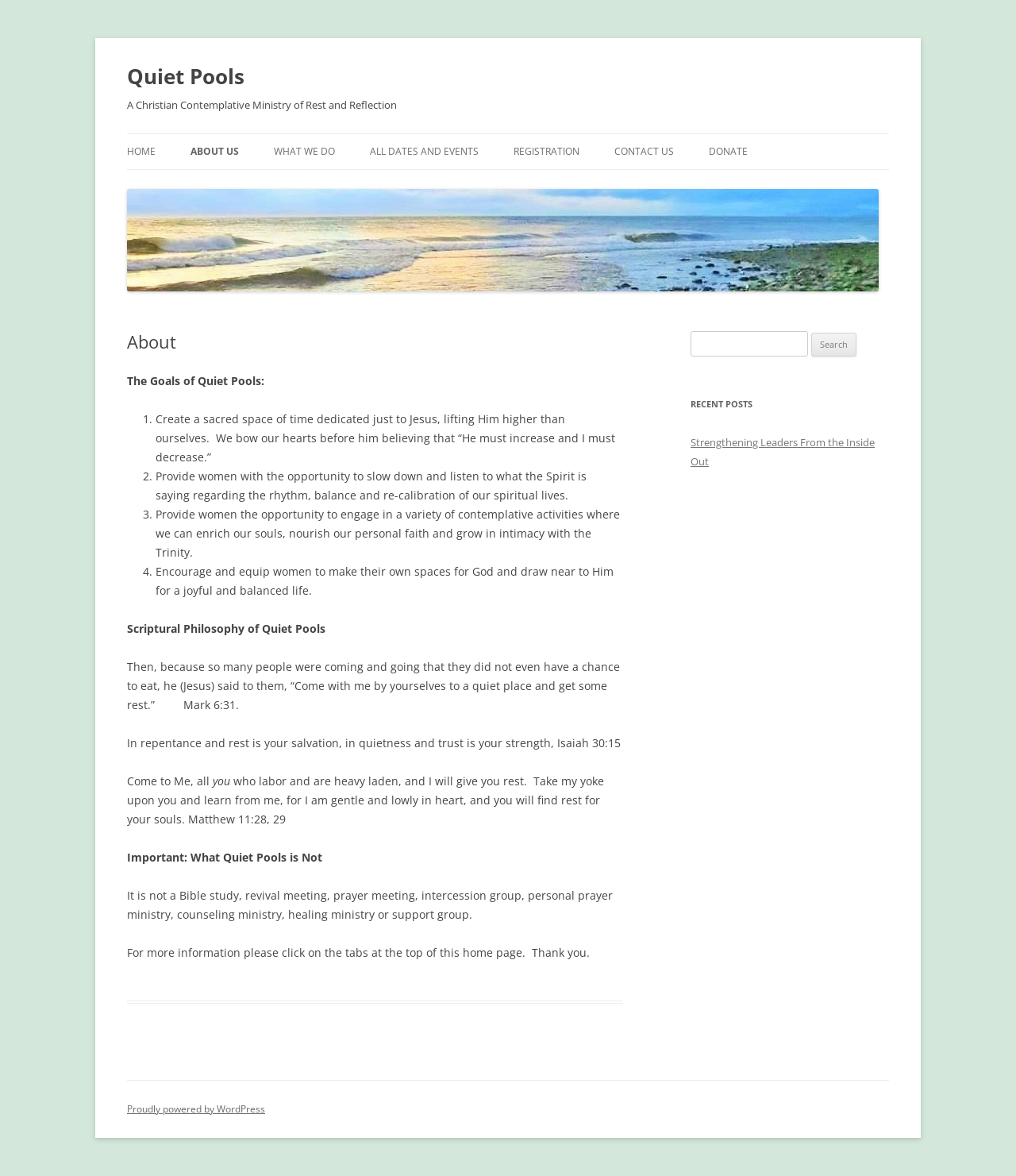Find the bounding box coordinates for the area you need to click to carry out the instruction: "Click on the 'MISSION AND VISION' link". The coordinates should be four float numbers between 0 and 1, indicated as [left, top, right, bottom].

[0.188, 0.144, 0.344, 0.172]